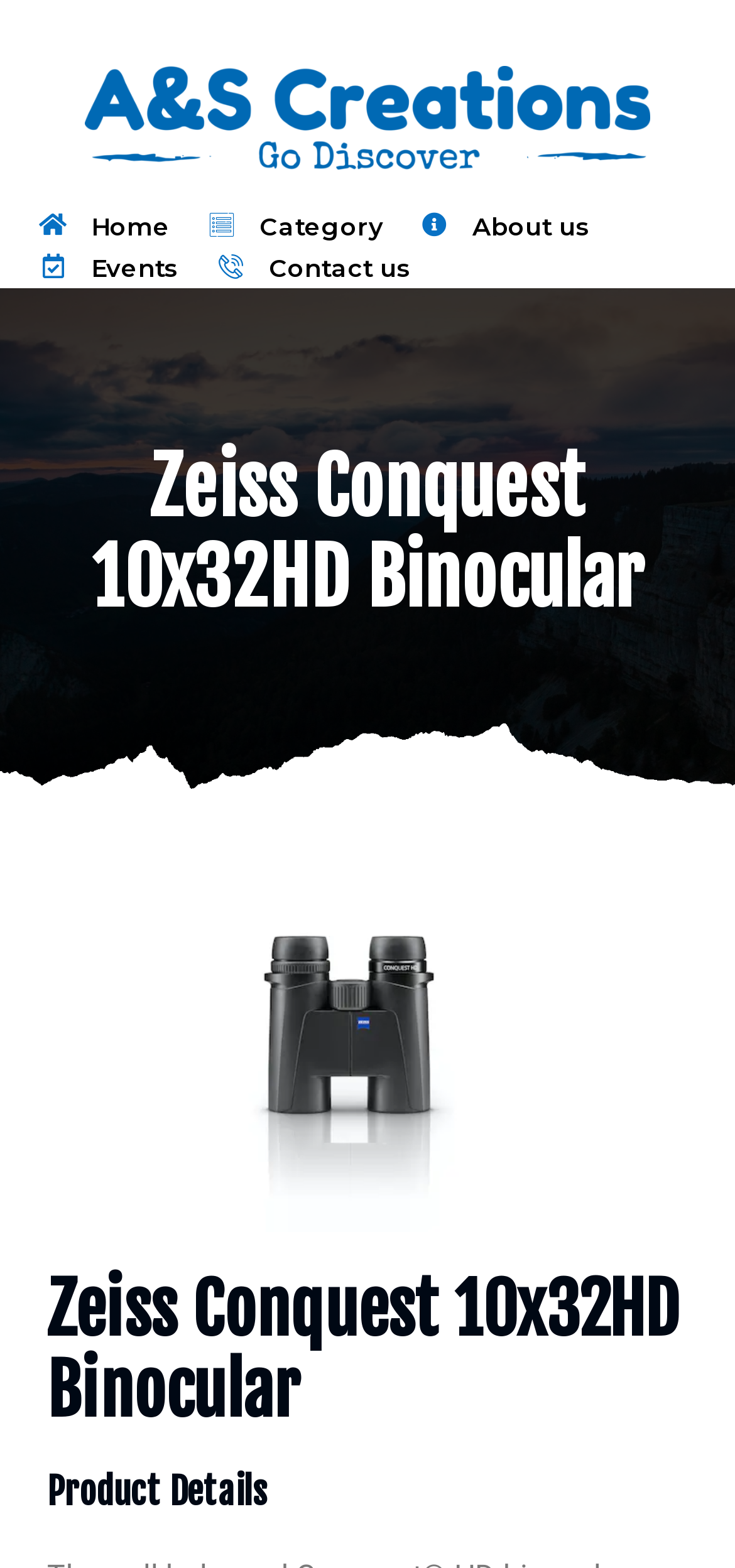Produce an extensive caption that describes everything on the webpage.

The webpage is about the Zeiss Conquest 10x32HD Binocular, a product offered by A&S Creations, a premier distributor of outdoor products in India. 

At the top of the page, there are several links, including "Home", "Category", "About us", and "Events", which are positioned horizontally and are relatively close to each other. The "Contact us" link is located below these links. 

Below these links, there is a prominent link to the product itself, "Zeiss Conquest 10x32HD Binocular", which is centered on the page. This link is accompanied by a heading with the same text, which is also centered. 

Further down the page, there are two more headings. The first one is "Zeiss Conquest 10x32HD Binocular", which is positioned near the top of the lower half of the page. The second heading, "Product Details", is located below the first one, near the bottom of the page.